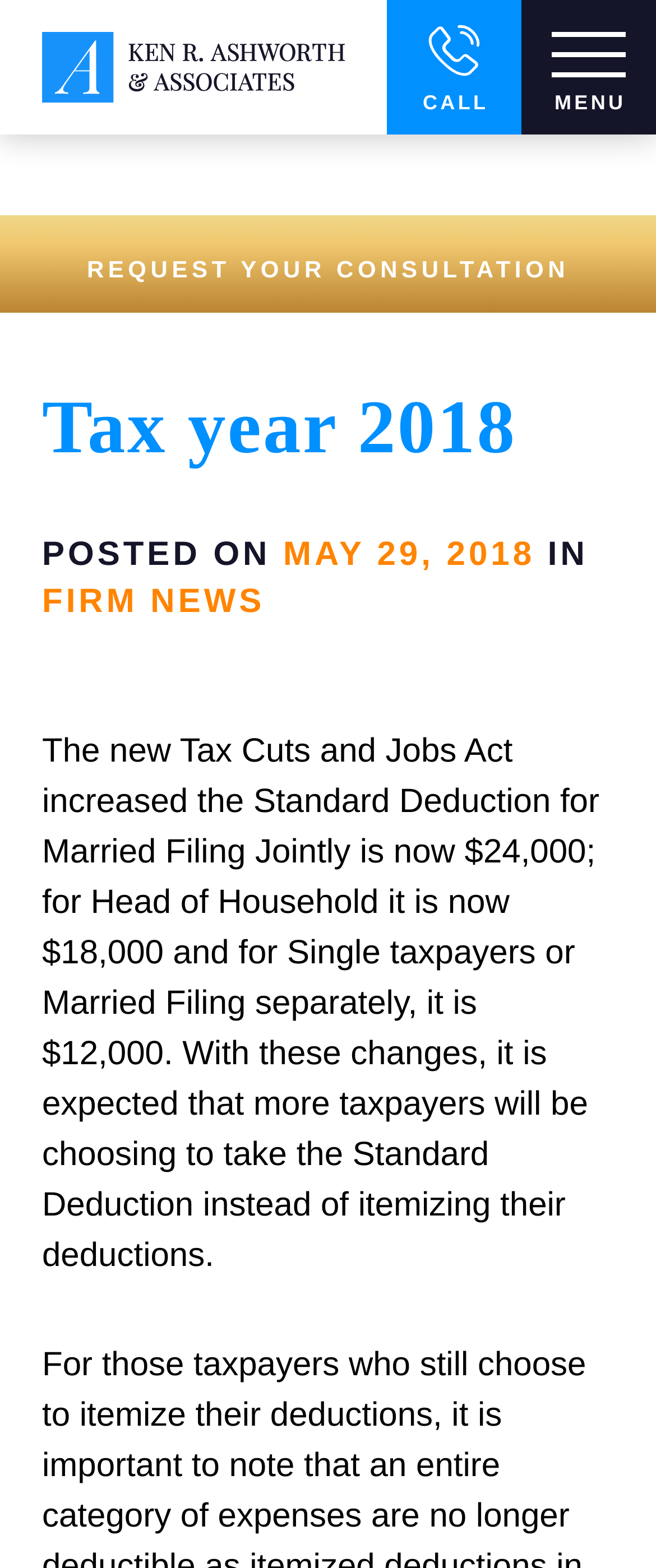Please provide a comprehensive response to the question below by analyzing the image: 
When was the article posted?

I looked at the 'POSTED ON' section and found the date 'MAY 29, 2018'.